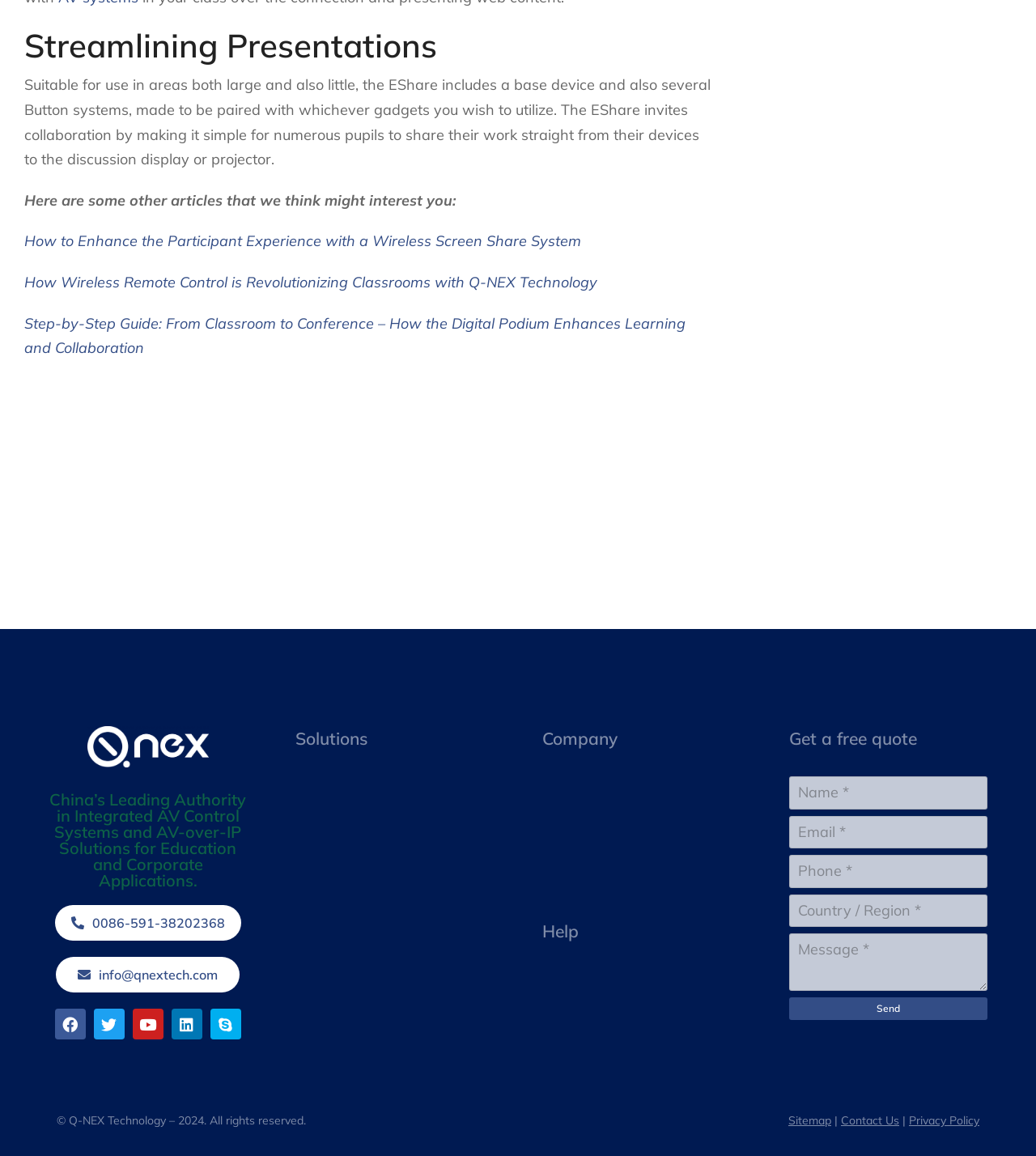What is the name of the company?
Answer briefly with a single word or phrase based on the image.

Q-NEX Technology